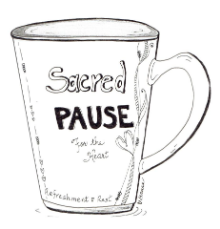Convey a detailed narrative of what is depicted in the image.

The image features a beautifully illustrated coffee mug adorned with the words "Sacred Pause" prominently emblazoned on its side. The mug’s design conveys a sense of serenity and reflection, inviting viewers to take a moment for themselves. Below "Sacred Pause," the phrase "for the heart" adds a comforting touch, suggesting that this pause is not just a break, but a restorative moment for one’s soul. The word "Refreshment & Rest" further emphasizes the mug's purpose, encouraging feelings of rejuvenation. The overall aesthetic is simple yet impactful, highlighting the importance of mindfulness and self-care in our busy lives. This image captures the essence of taking a deliberate pause amidst the chaos, perfectly aligning with the theme of grace and reflection central to Grace Wulff's work.